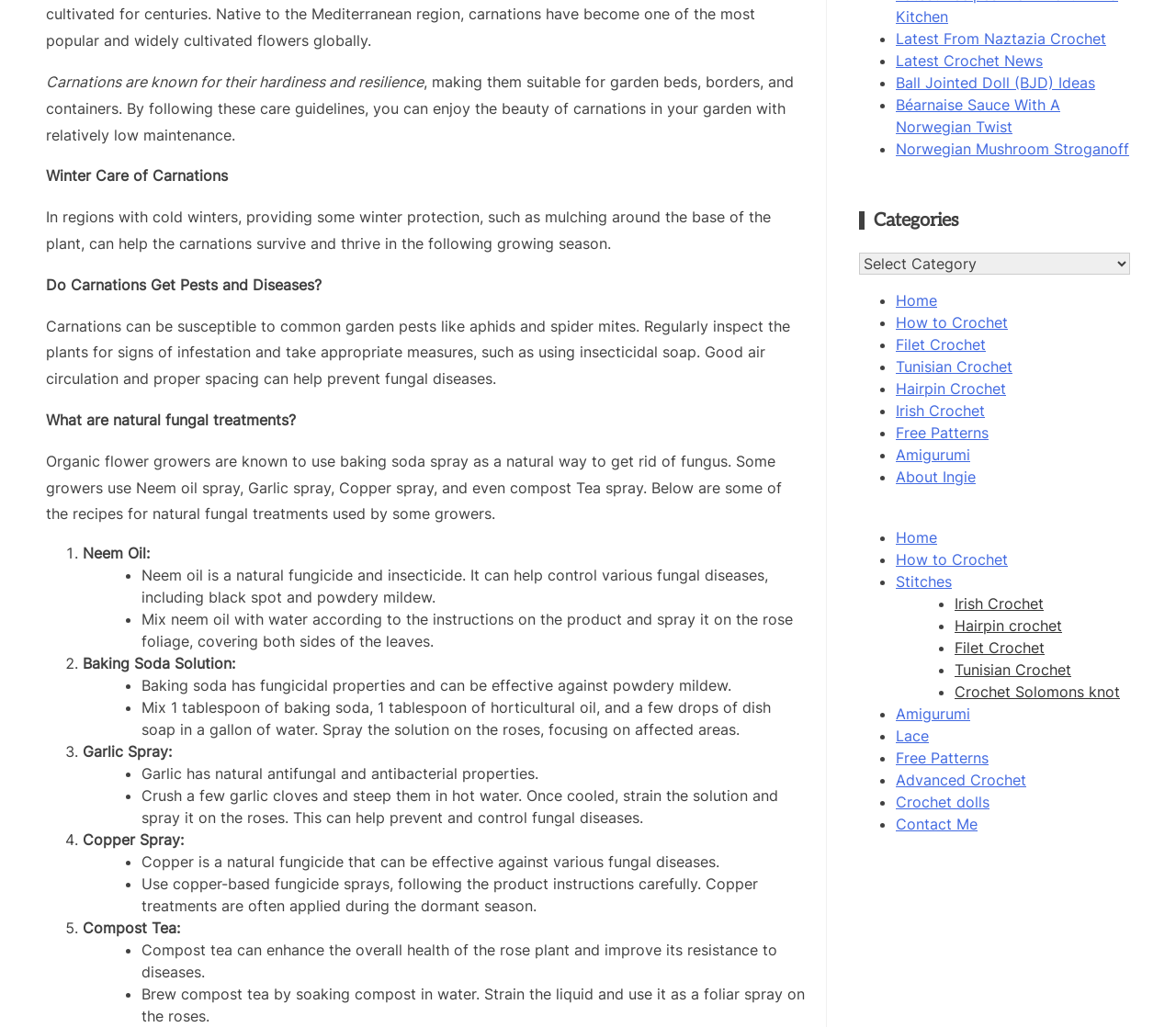Calculate the bounding box coordinates for the UI element based on the following description: "Home". Ensure the coordinates are four float numbers between 0 and 1, i.e., [left, top, right, bottom].

[0.762, 0.514, 0.797, 0.532]